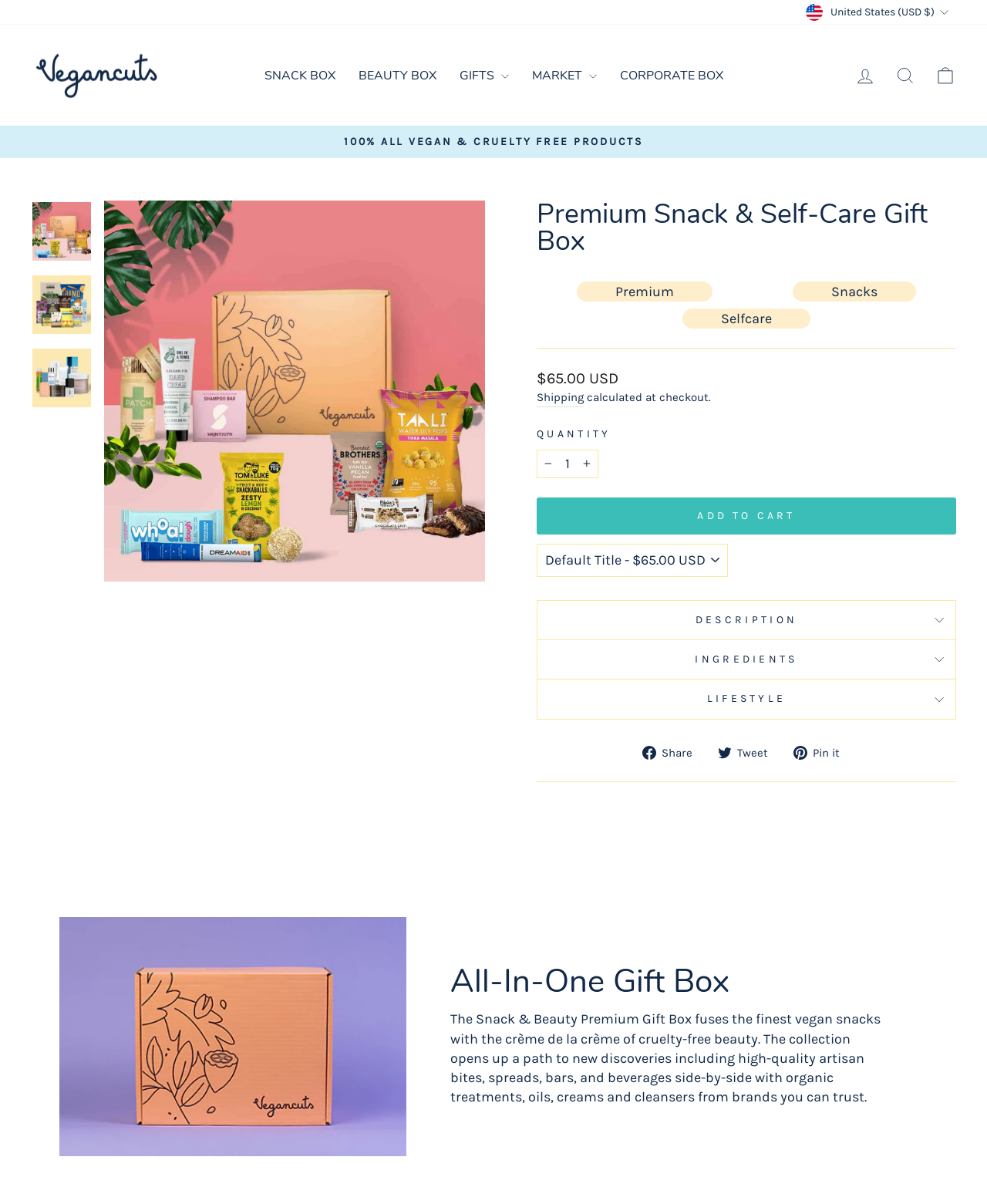Using the element description: "Bulk Allintitle", determine the bounding box coordinates for the specified UI element. The coordinates should be four float numbers between 0 and 1, [left, top, right, bottom].

None